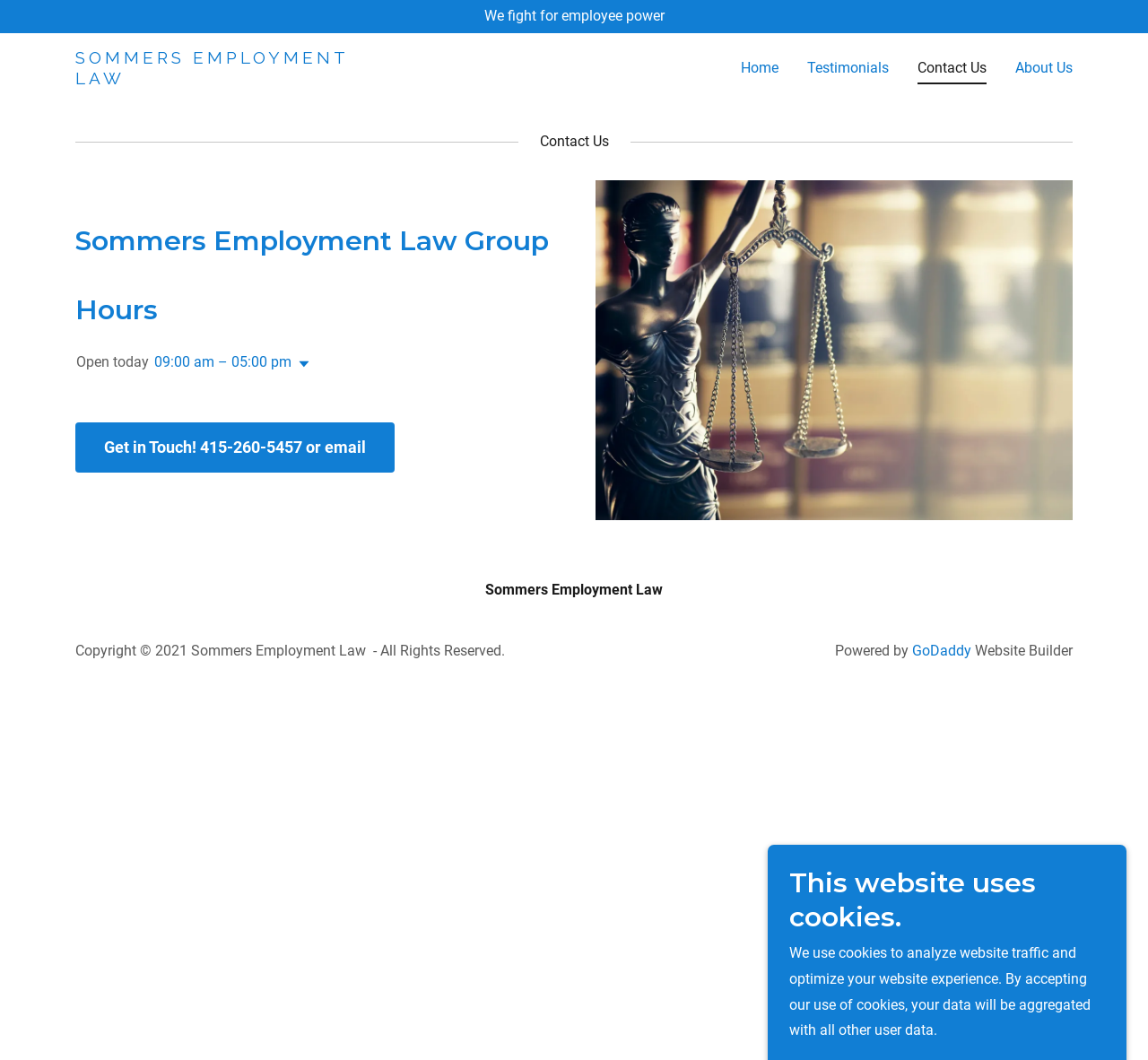What is the website builder used?
Using the information from the image, provide a comprehensive answer to the question.

I found the answer by looking at the footer of the webpage, which lists the website builder used. The text says 'Powered by GoDaddy Website Builder'.